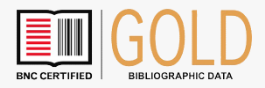Craft a thorough explanation of what is depicted in the image.

The image features the **BNC Certified Gold Bibliographic Data logo**, which is designed to signify high-quality bibliographic data certification. The logo creatively combines a stylized representation of an open book, complete with a barcode, symbolizing the merging of traditional publishing with modern data management. The use of red and black in the book icon contrasts with the gold lettering of "GOLD," emphasizing the premium status of the certification. This emblem highlights the importance of reliable bibliographic information in the publishing industry, aiding authors, publishers, and libraries in maintaining accurate records and enhancing discoverability of literary works.